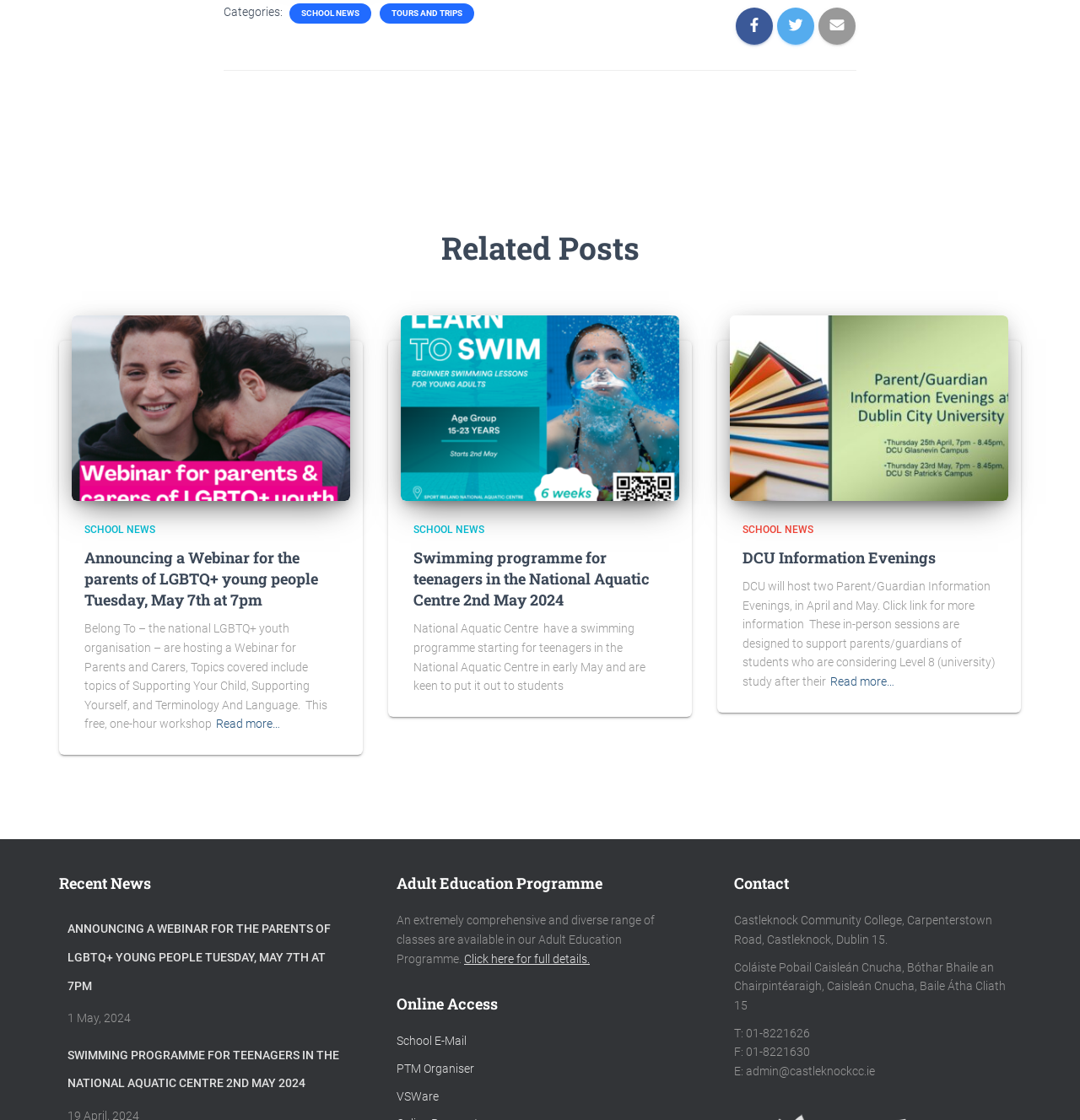Reply to the question with a single word or phrase:
What is the topic of the webinar on May 7th?

LGBTQ+ young people